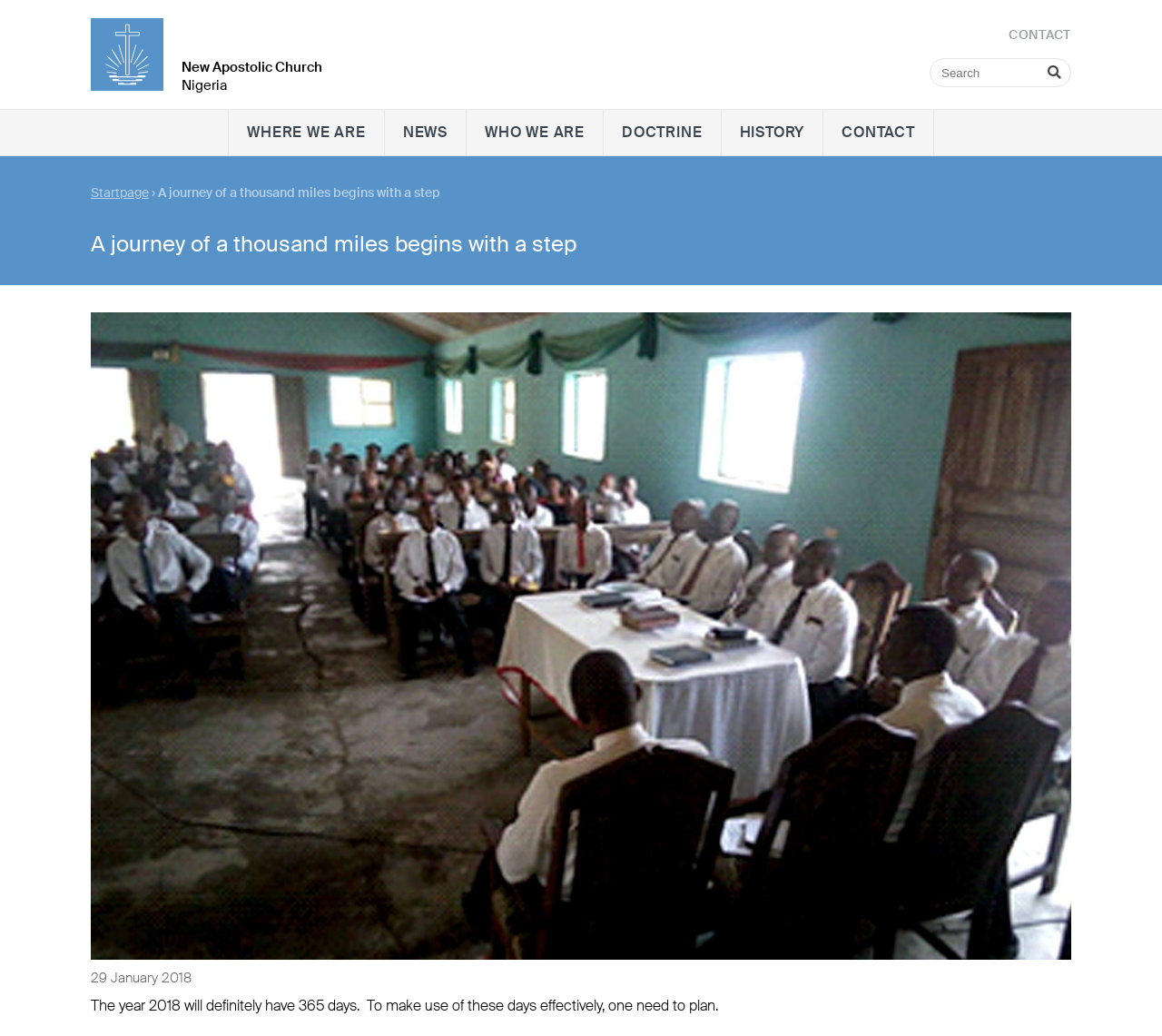Find the bounding box coordinates for the area that should be clicked to accomplish the instruction: "Read NEWS".

[0.331, 0.106, 0.401, 0.15]